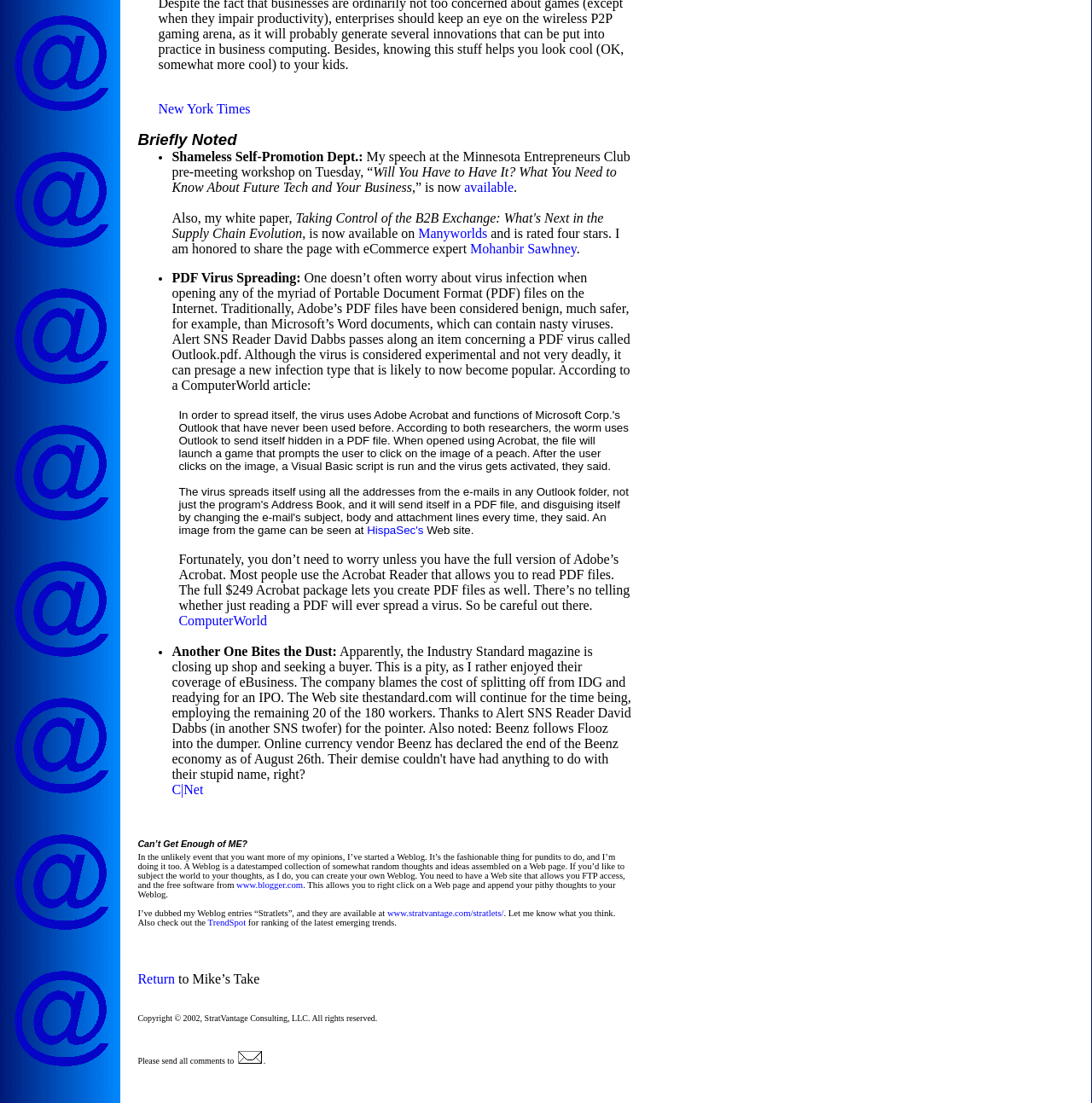Find the bounding box of the web element that fits this description: "New York Times".

[0.145, 0.092, 0.229, 0.105]